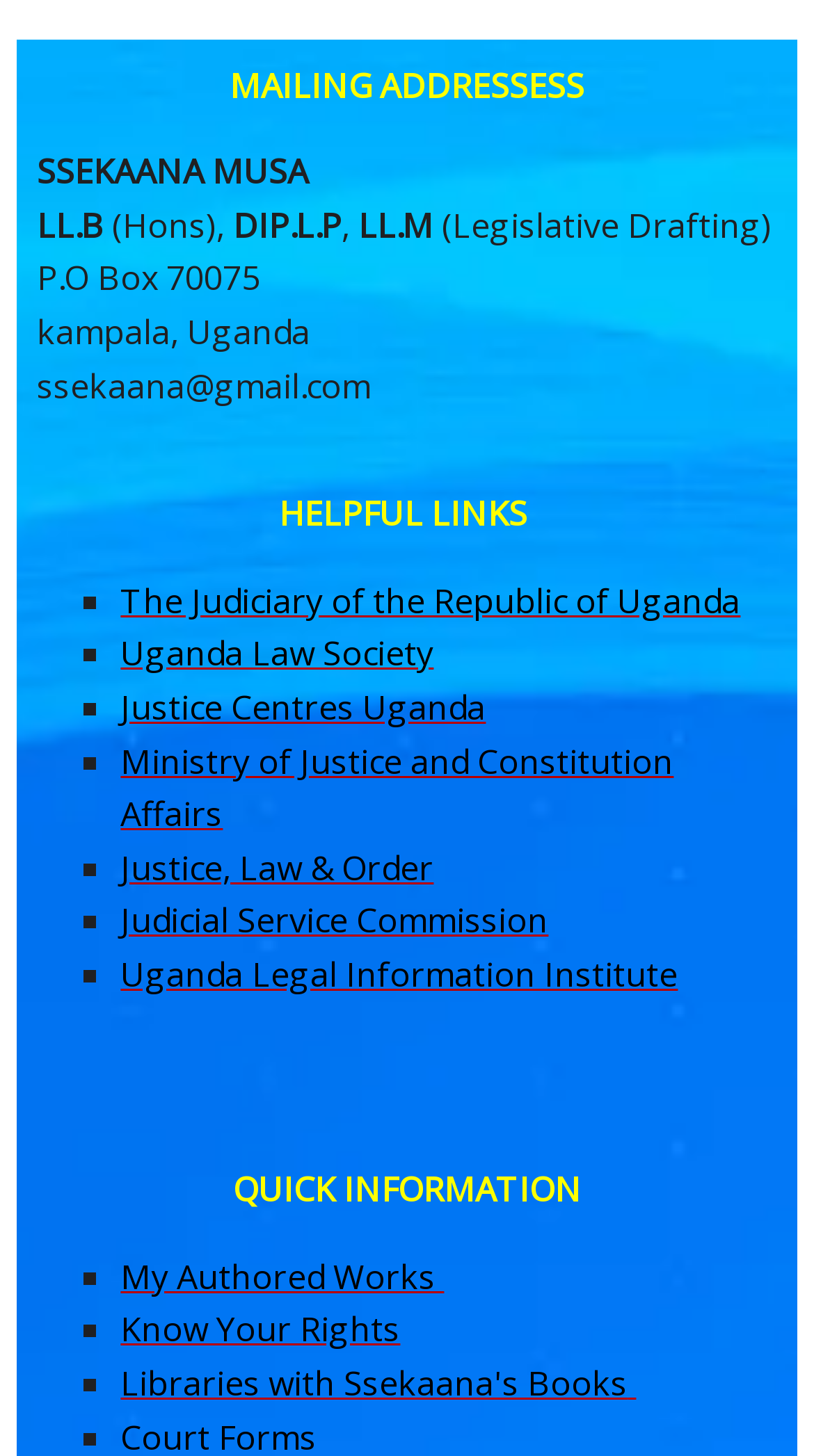Given the description of the UI element: "parent_node: Libraries with Ssekaana's Books", predict the bounding box coordinates in the form of [left, top, right, bottom], with each value being a float between 0 and 1.

[0.771, 0.934, 0.782, 0.966]